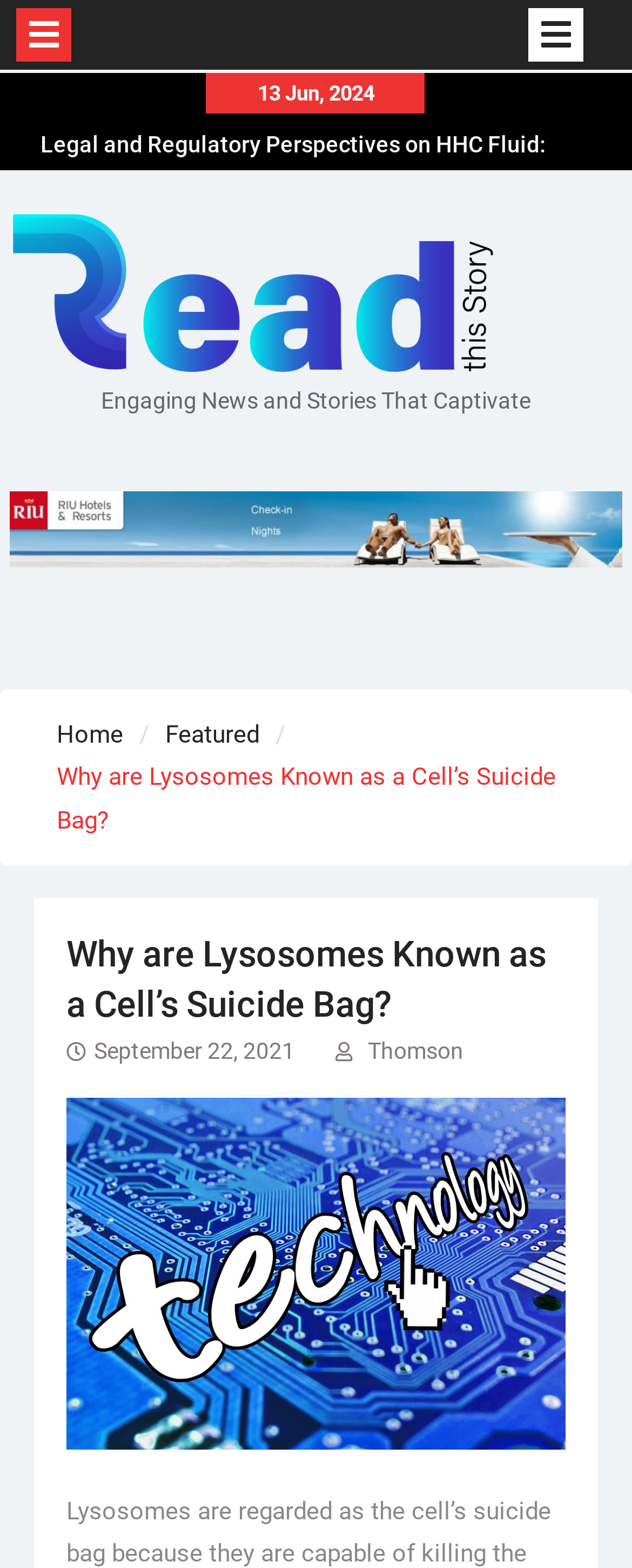Given the element description September 22, 2021September 22, 2021, specify the bounding box coordinates of the corresponding UI element in the format (top-left x, top-left y, bottom-right x, bottom-right y). All values must be between 0 and 1.

[0.148, 0.662, 0.466, 0.679]